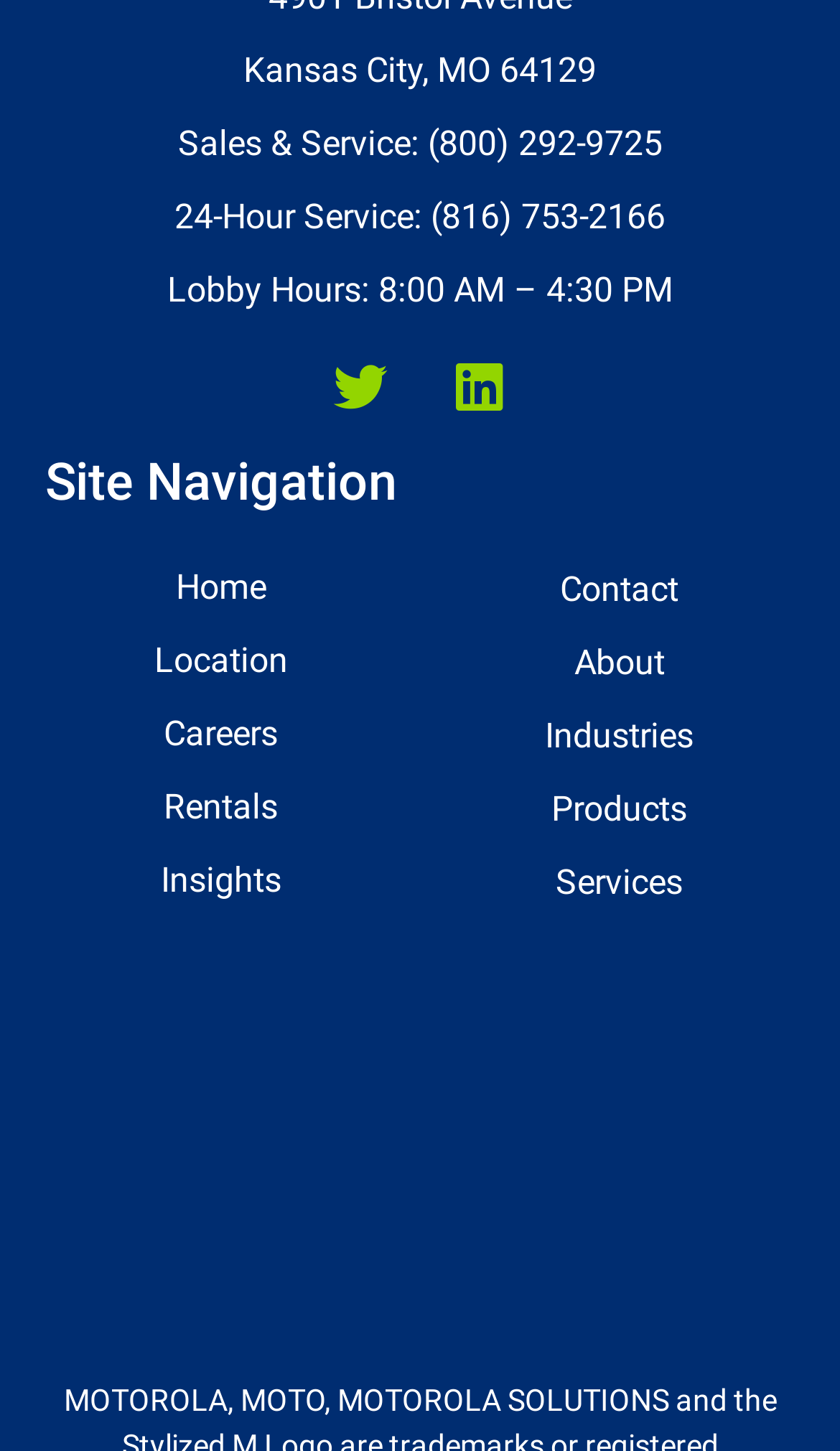What is the phone number for 24-Hour Service?
Answer with a single word or phrase, using the screenshot for reference.

(816) 753-2166